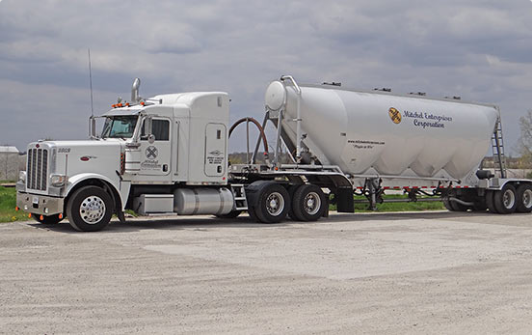What type of materials is the trailer designed for?
Answer the question in as much detail as possible.

The trailer's cylindrical shape and design suggest that it is tailored for transporting dry, bulk food-grade materials. This is further supported by the caption's mention of the company's commitment to offering safe and efficient logistics services for bulk feed ingredients and products.